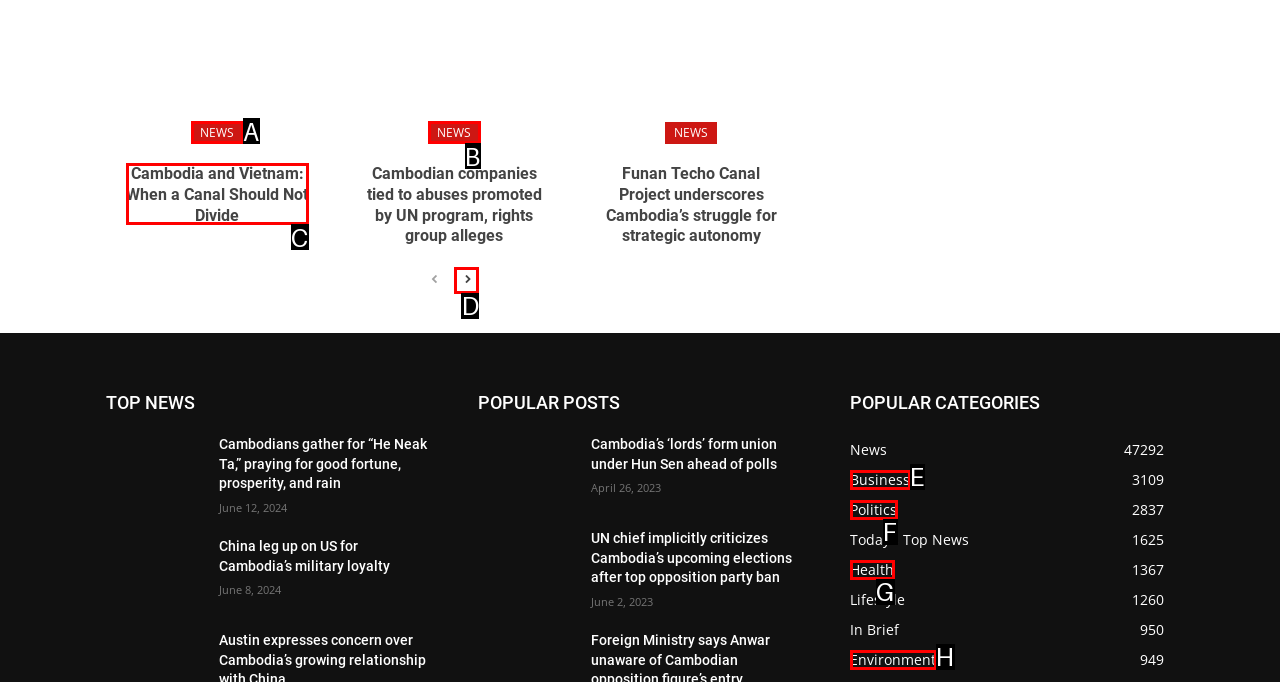Point out the UI element to be clicked for this instruction: Go to the next page. Provide the answer as the letter of the chosen element.

D